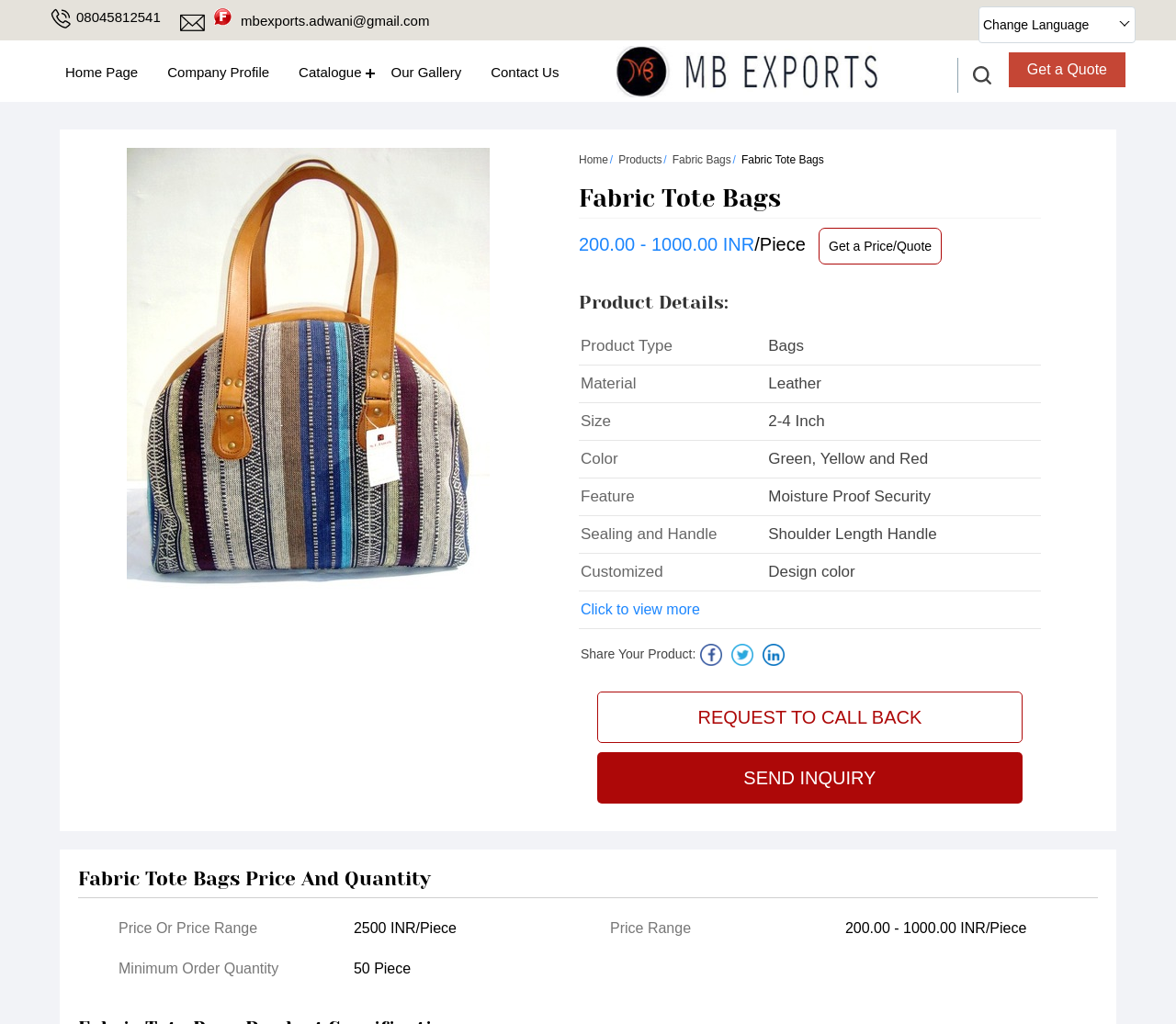Find the bounding box coordinates of the area to click in order to follow the instruction: "View the company profile".

[0.13, 0.051, 0.241, 0.09]